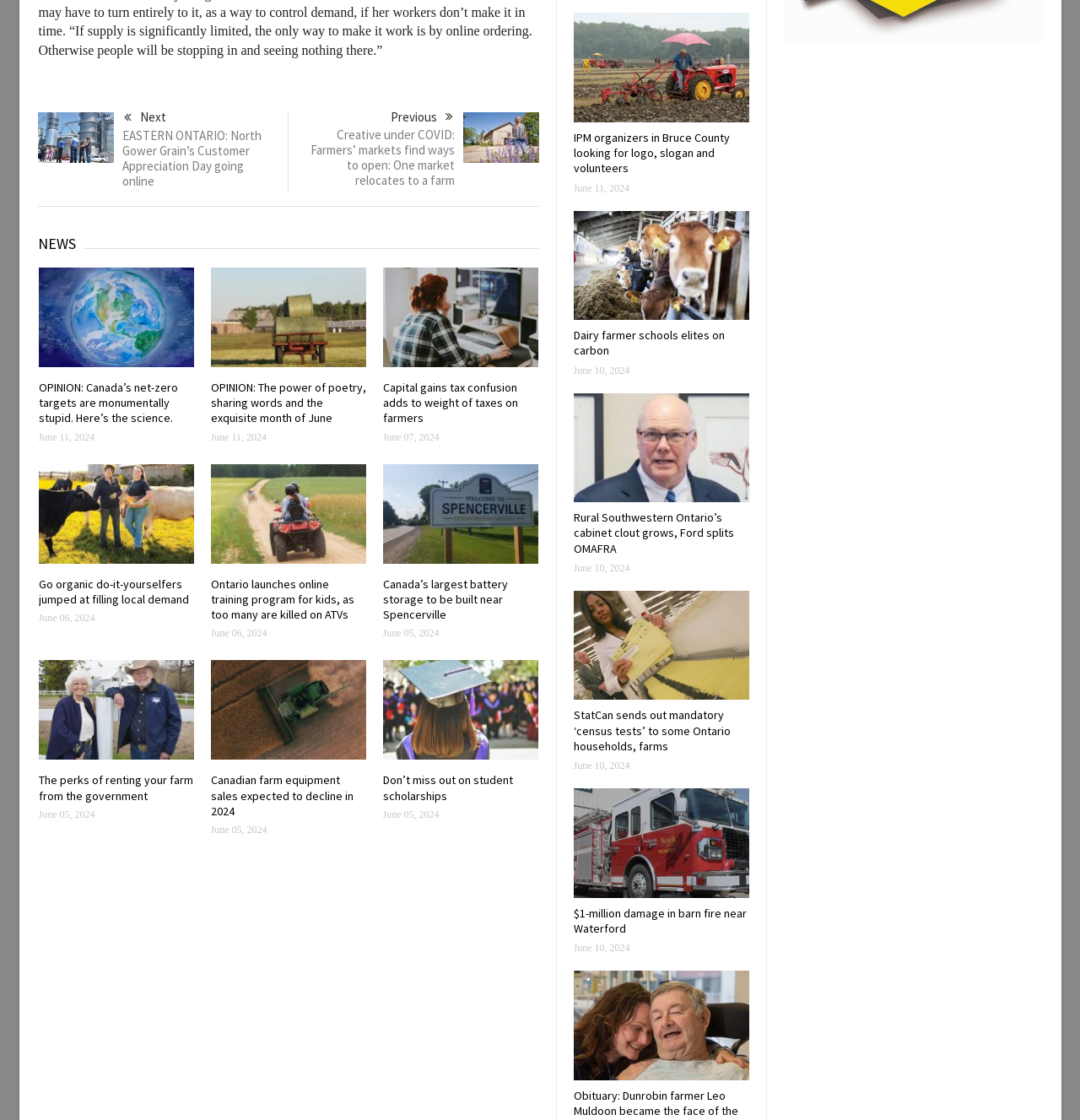Please answer the following question using a single word or phrase: 
What is the category of the news article?

NEWS